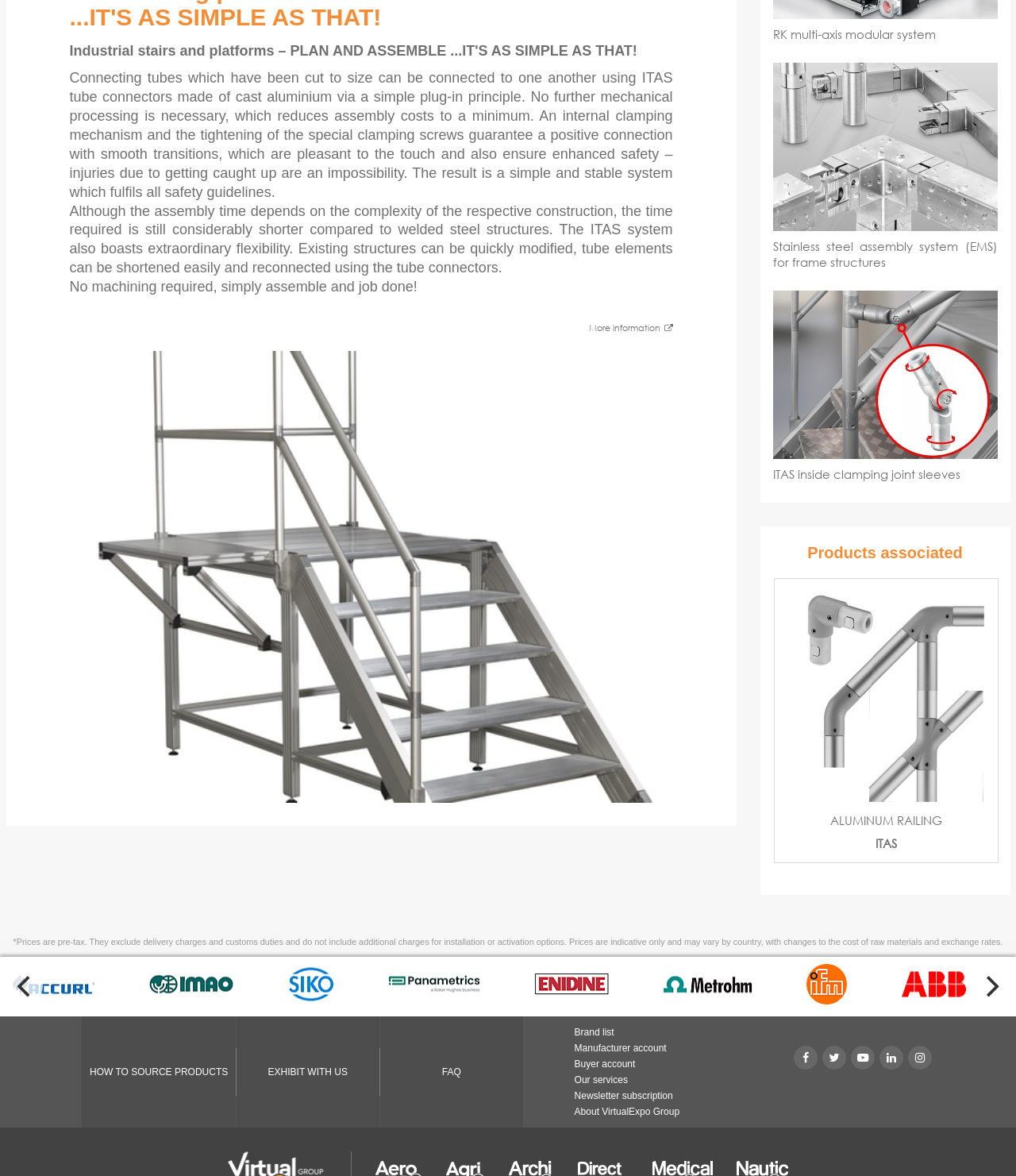What is the benefit of using RK Rose+Krieger's stainless steel assembly system?
Based on the image, answer the question in a detailed manner.

According to the text, the stainless steel assembly system allows for easy, quick, and safe assembly and disassembly in just a few simple steps, making it a convenient option.